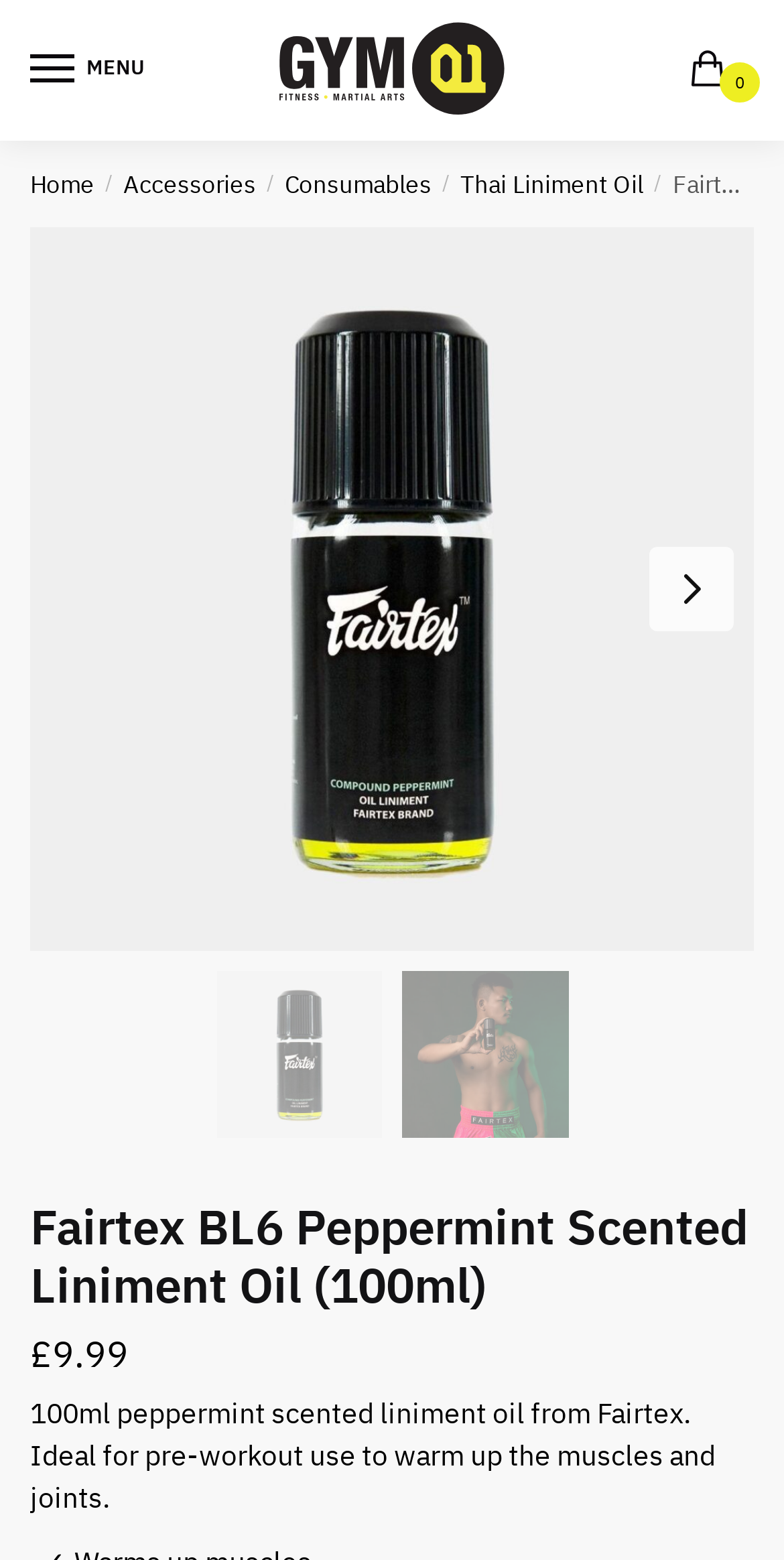Give a one-word or phrase response to the following question: What is the size of the product?

100ml